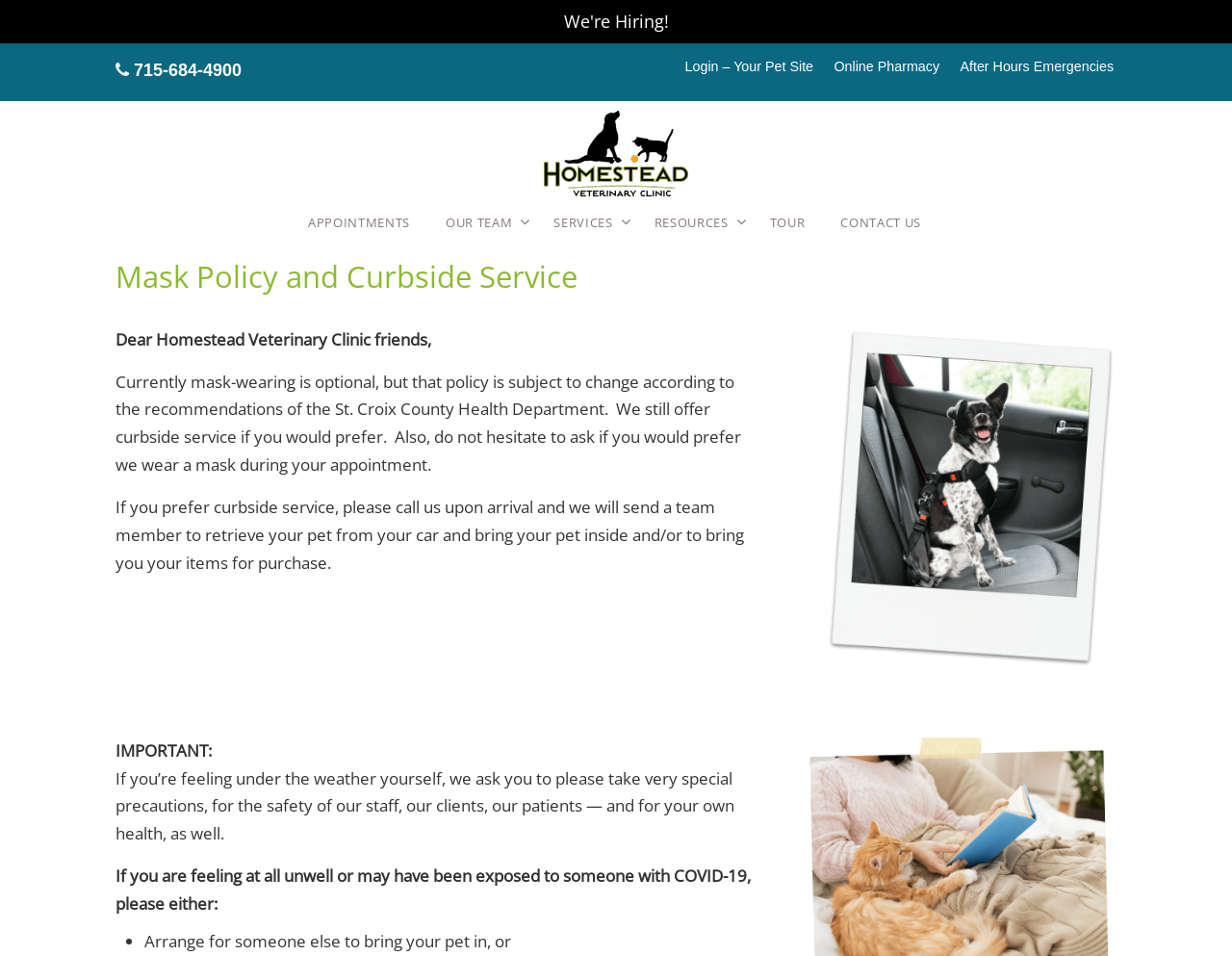Determine the bounding box coordinates of the area to click in order to meet this instruction: "Make an appointment".

[0.234, 0.211, 0.348, 0.254]